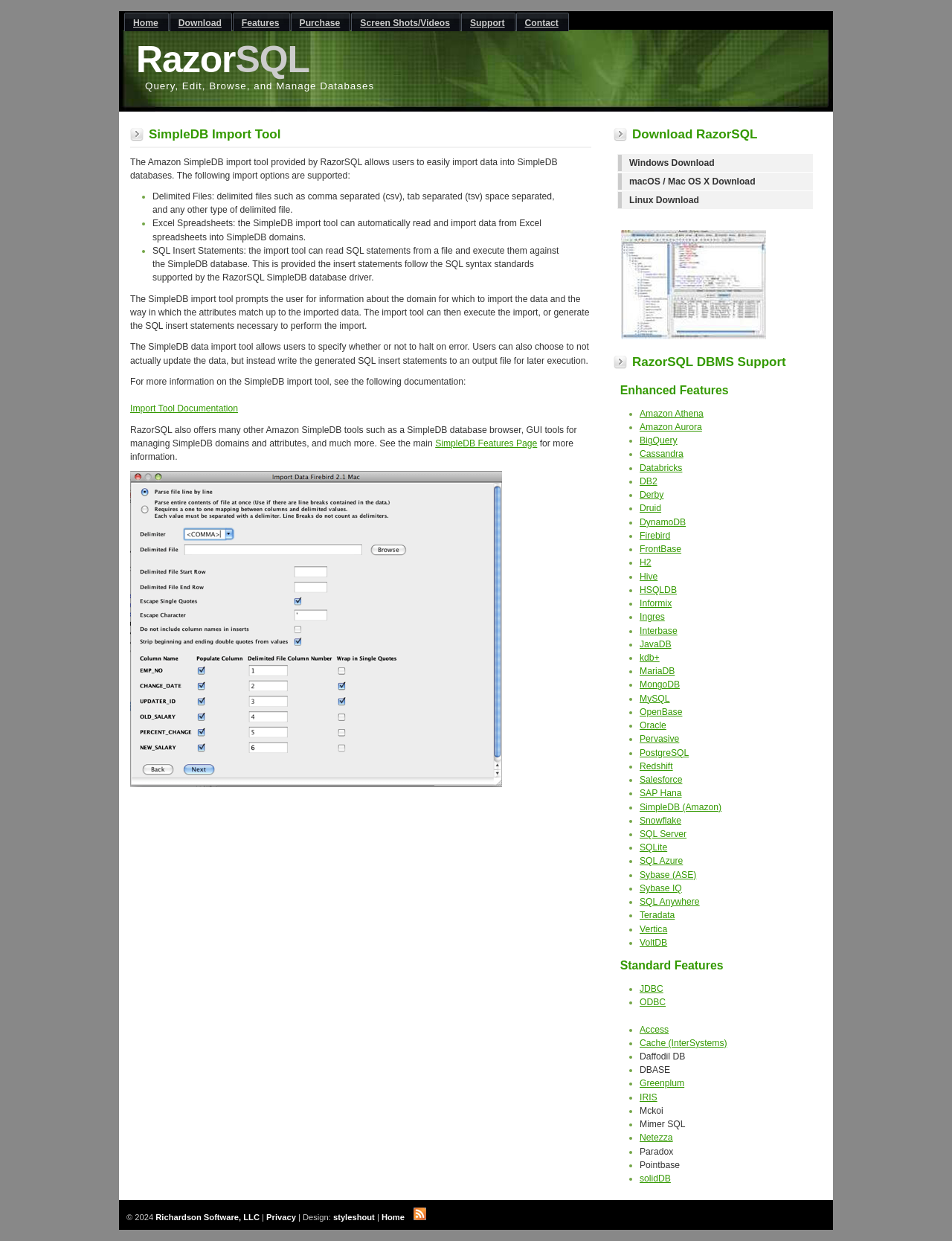Locate the bounding box coordinates of the segment that needs to be clicked to meet this instruction: "View the screenshot of the SimpleDB import tool".

[0.137, 0.38, 0.527, 0.634]